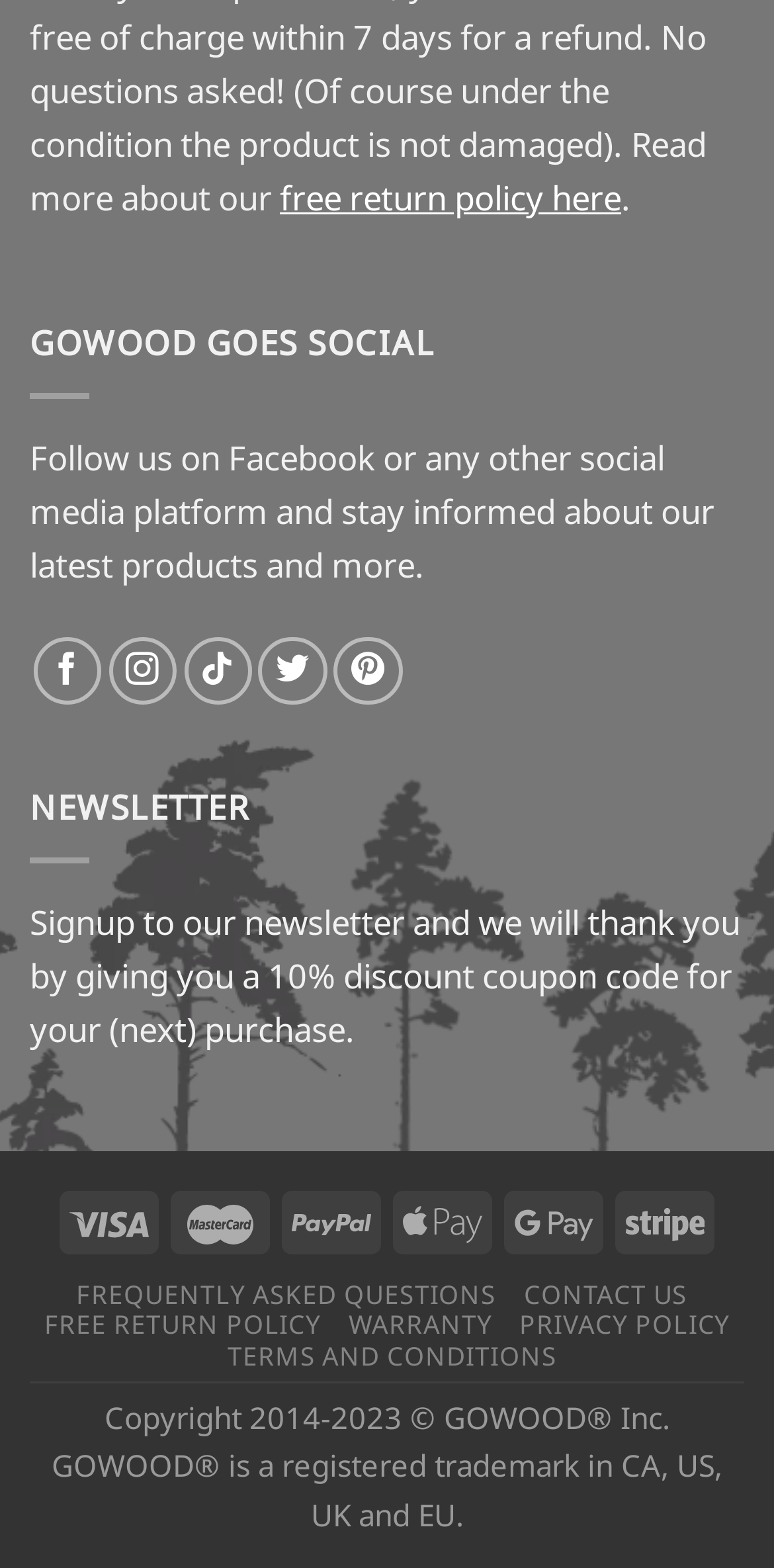Locate the bounding box coordinates of the clickable element to fulfill the following instruction: "Contact us". Provide the coordinates as four float numbers between 0 and 1 in the format [left, top, right, bottom].

[0.677, 0.814, 0.888, 0.837]